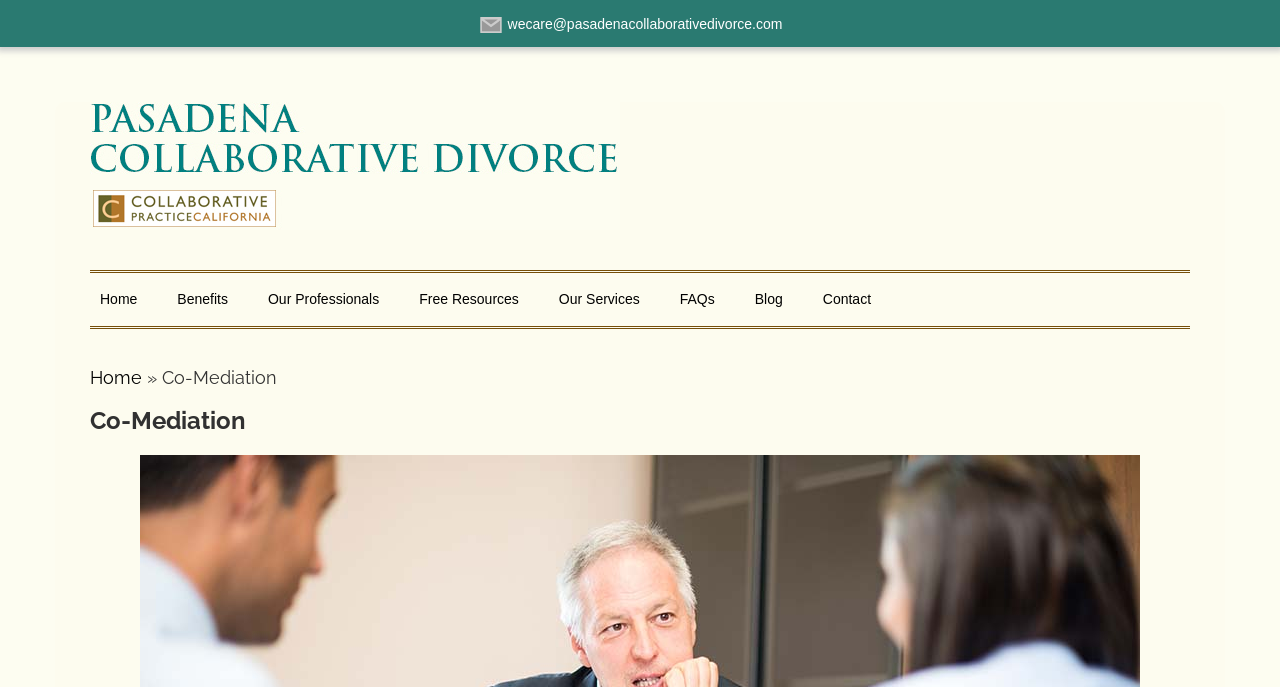Using the elements shown in the image, answer the question comprehensively: What is the purpose of the 'Contact' section?

I inferred the purpose of the 'Contact' section by looking at its position among other link elements such as 'Home', 'Benefits', and 'FAQs', and assuming it is meant for users to get in touch with the organization.